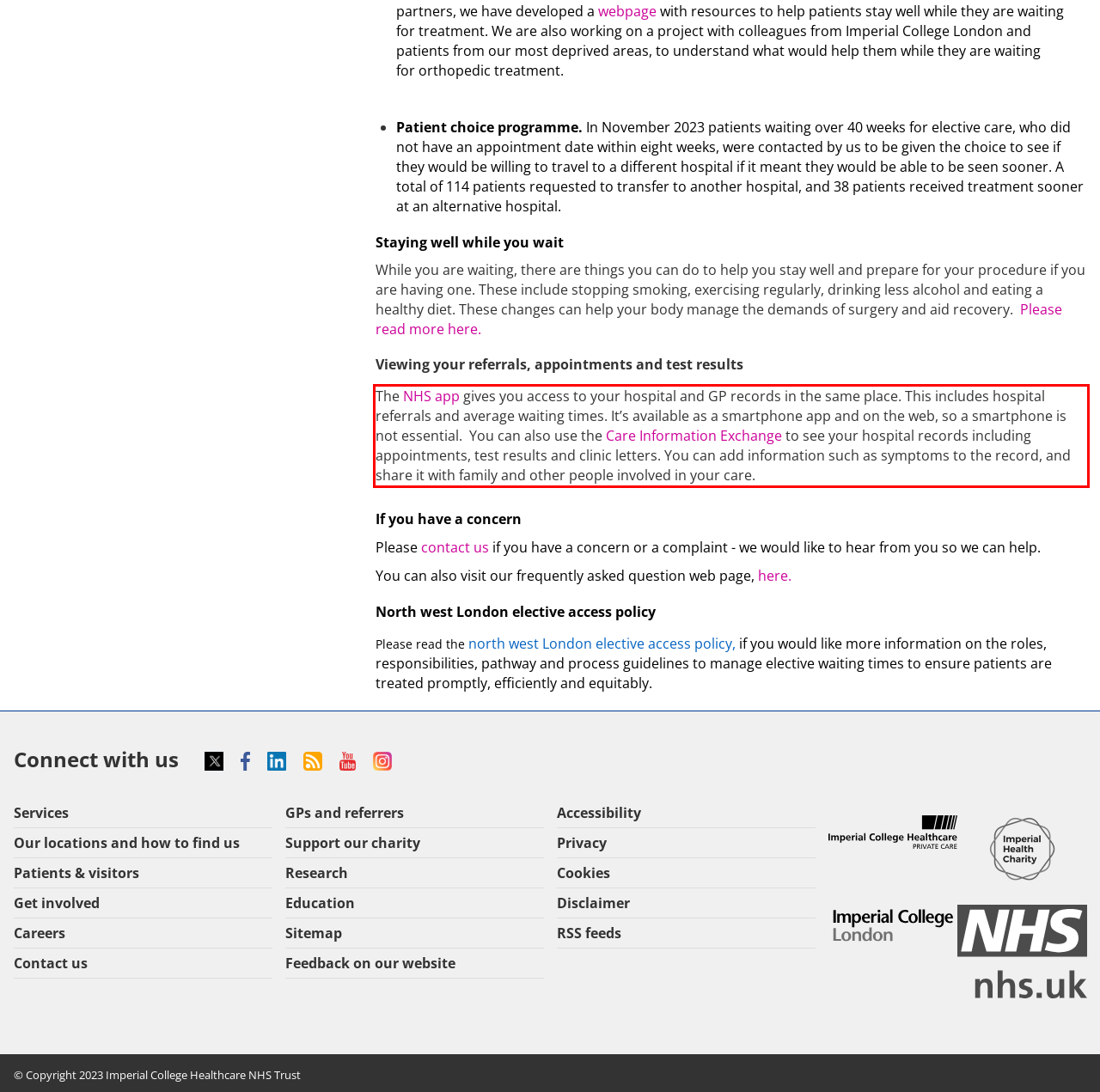Given a screenshot of a webpage, locate the red bounding box and extract the text it encloses.

The NHS app gives you access to your hospital and GP records in the same place. This includes hospital referrals and average waiting times. It’s available as a smartphone app and on the web, so a smartphone is not essential. You can also use the Care Information Exchange to see your hospital records including appointments, test results and clinic letters. You can add information such as symptoms to the record, and share it with family and other people involved in your care.